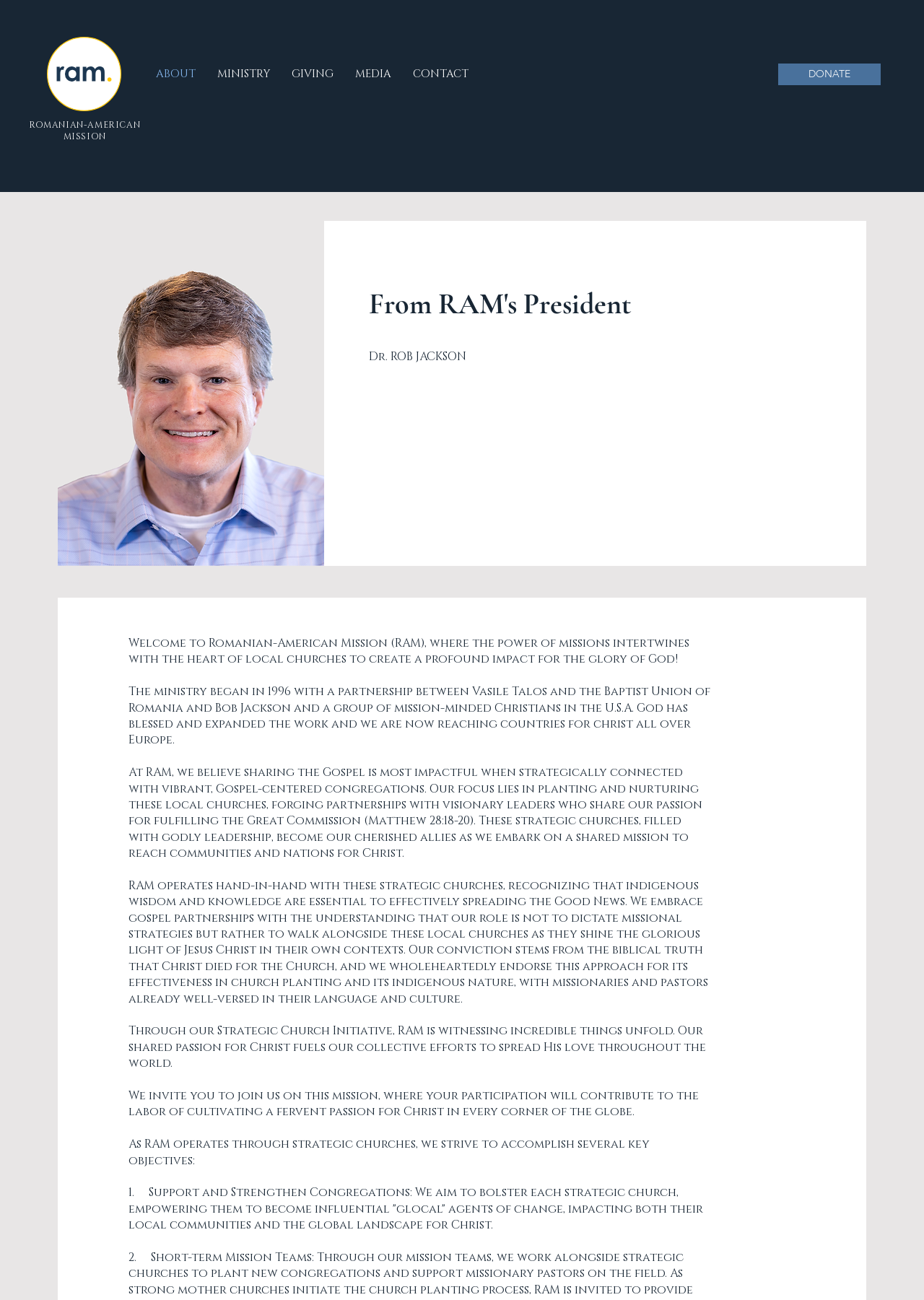How many key objectives does RAM strive to accomplish?
Look at the image and answer the question with a single word or phrase.

At least one